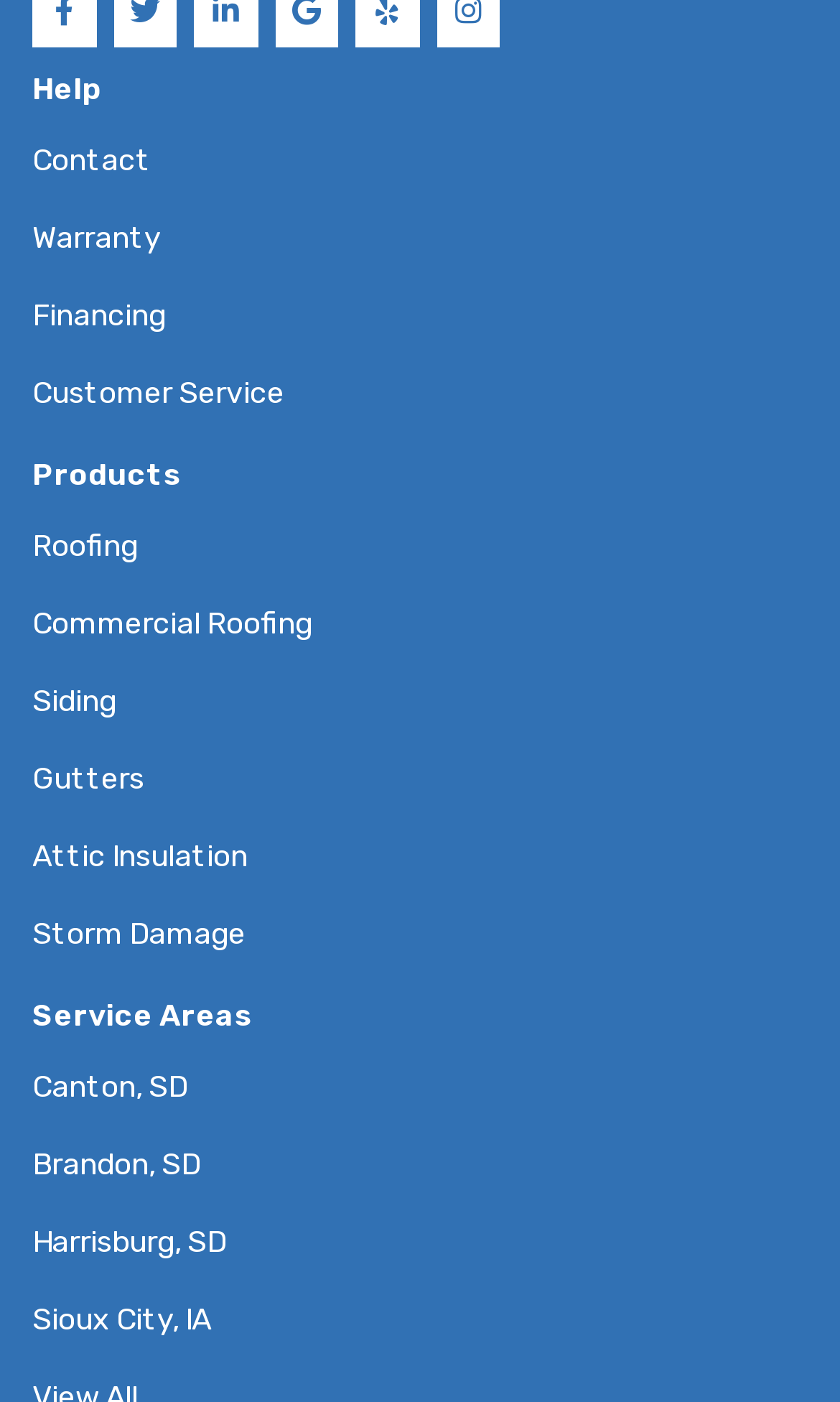What is the last service area listed?
Please give a well-detailed answer to the question.

I looked at the list of service areas and found that the last one listed is 'Sioux City, IA', which is a link.